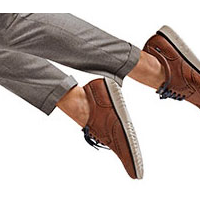What color are the trousers paired with the shoes?
Please answer the question with a detailed response using the information from the screenshot.

The image shows the shoes elegantly paired with light gray trousers, which complement the brown color of the shoes and create a stylish outfit.